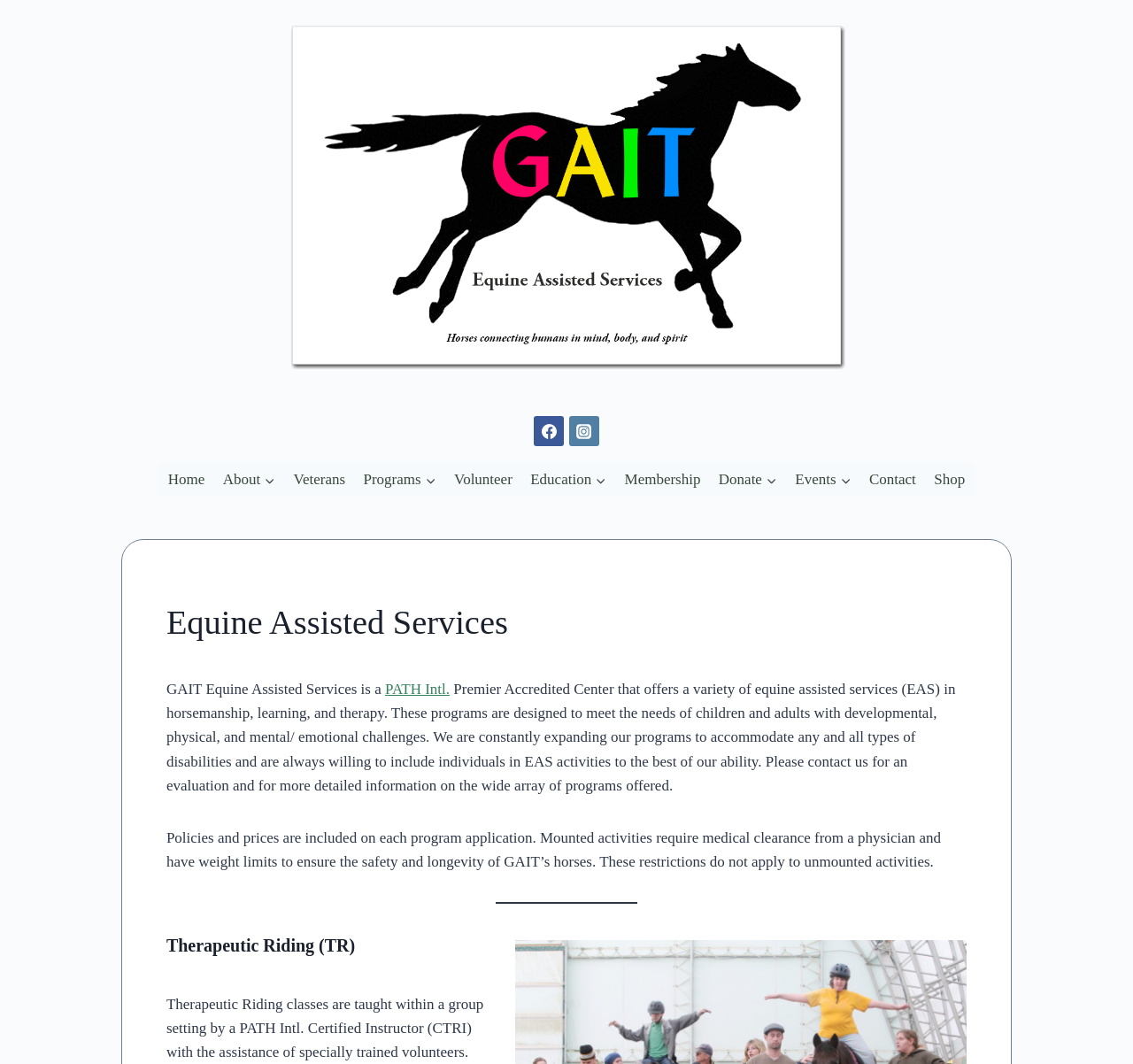What is the purpose of the therapeutic riding classes?
Please respond to the question with a detailed and well-explained answer.

I found the answer by reading the paragraph under the 'Therapeutic Riding (TR)' heading, which mentions that the programs are designed to meet the needs of children and adults with developmental, physical, and mental/emotional challenges.